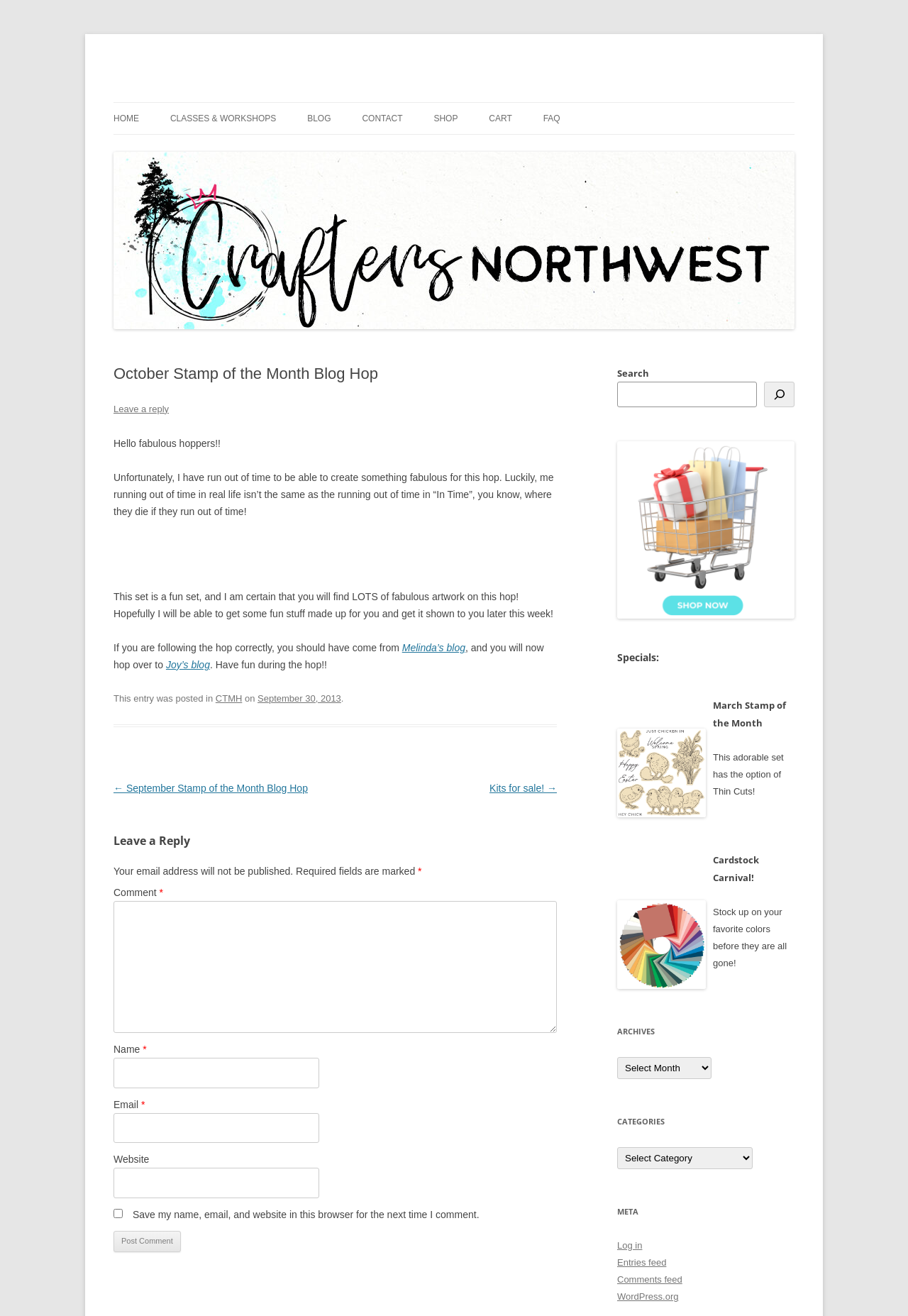Pinpoint the bounding box coordinates of the clickable area necessary to execute the following instruction: "Click the 'HOME' link". The coordinates should be given as four float numbers between 0 and 1, namely [left, top, right, bottom].

[0.125, 0.078, 0.153, 0.102]